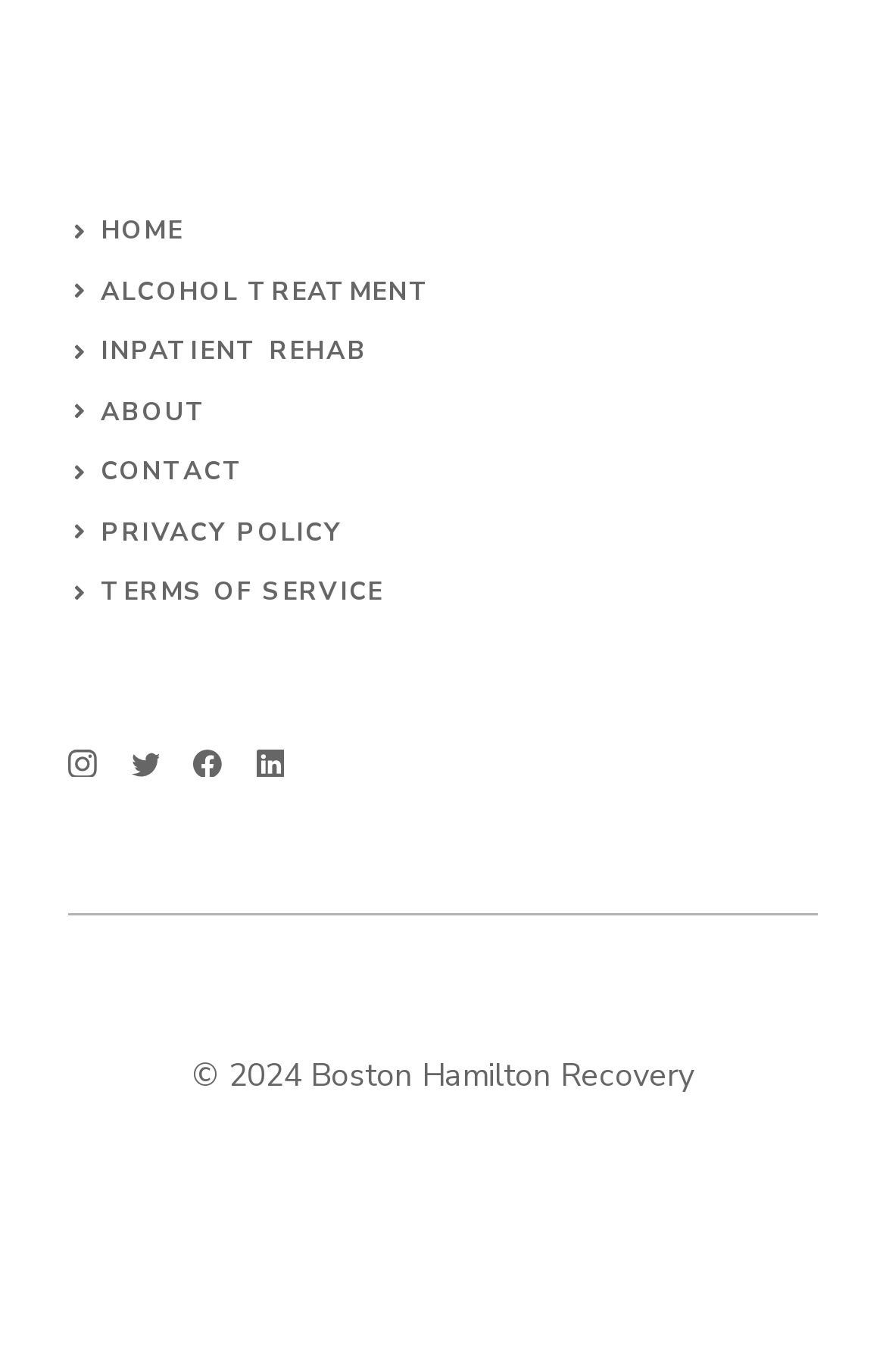Find the bounding box coordinates of the clickable area required to complete the following action: "go to home page".

[0.114, 0.156, 0.207, 0.181]